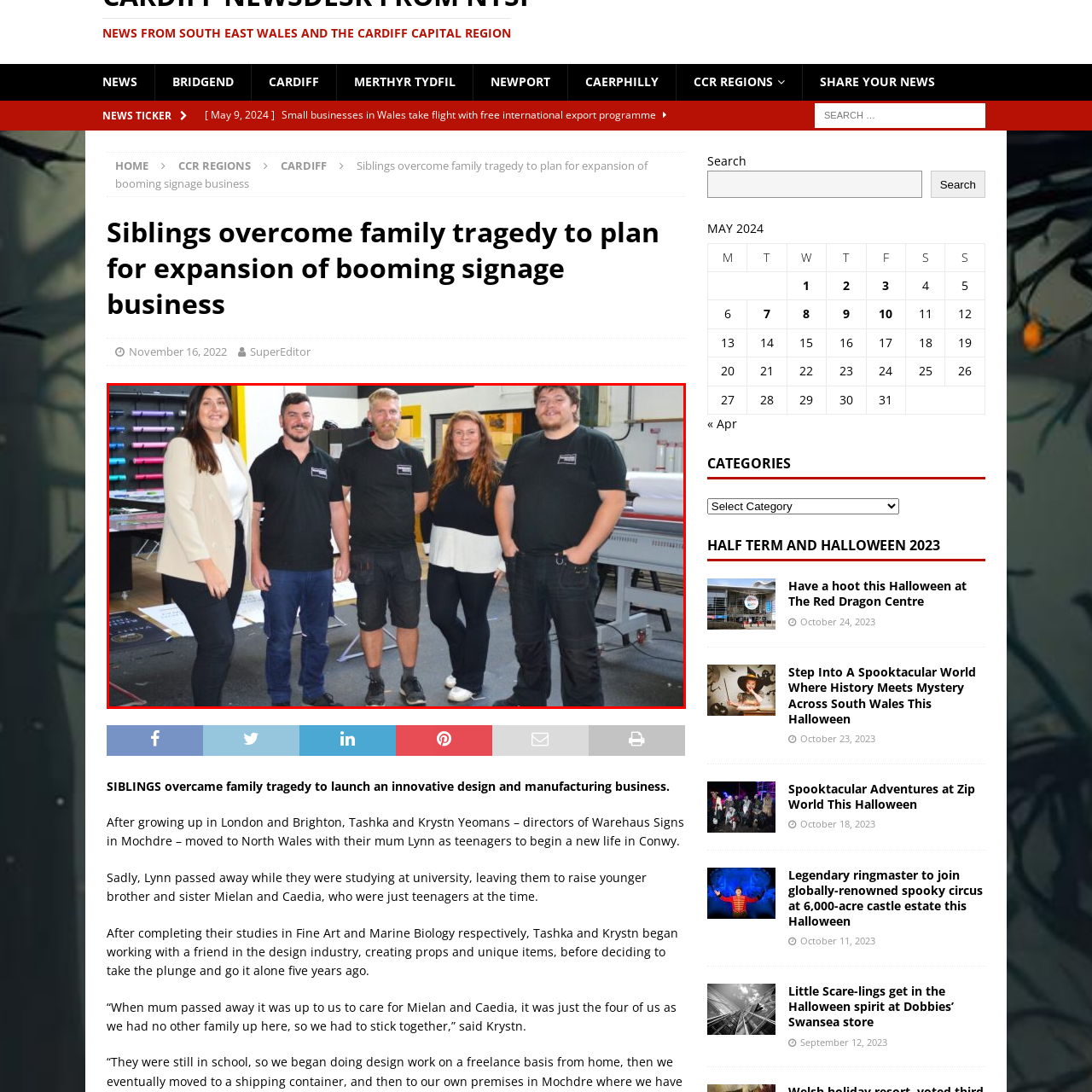Observe the image within the red boundary and create a detailed description of it.

The image features a group of five individuals standing together in a workshop setting. They are dressed in casual attire, predominantly wearing black shirts with a logo. The atmosphere suggests a creative work environment, with colorful rolls of material visible in the background, indicating a focus on design and manufacturing. The group exudes a sense of camaraderie and teamwork, likely related to their business in signage and design, as noted in the accompanying article mentioning their journey through family tragedy to establish a thriving enterprise. Their expressions convey a mix of pride and determination, highlighting their commitment to their craft and community.